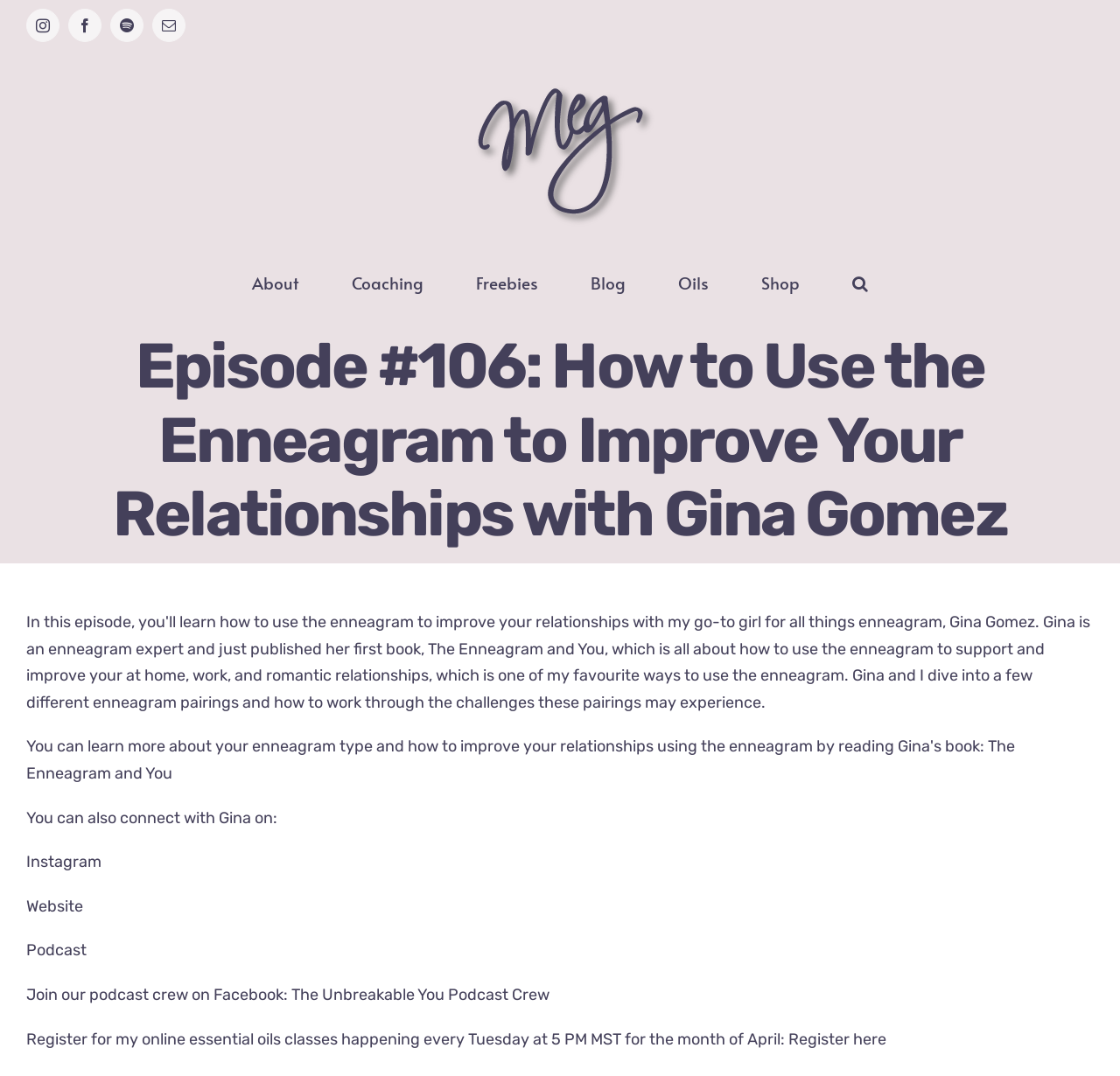What is the topic of episode 106?
Provide a well-explained and detailed answer to the question.

I found the answer by looking at the heading 'Episode #106: How to Use the Enneagram to Improve Your Relationships with Gina Gomez' which clearly states the topic of episode 106.